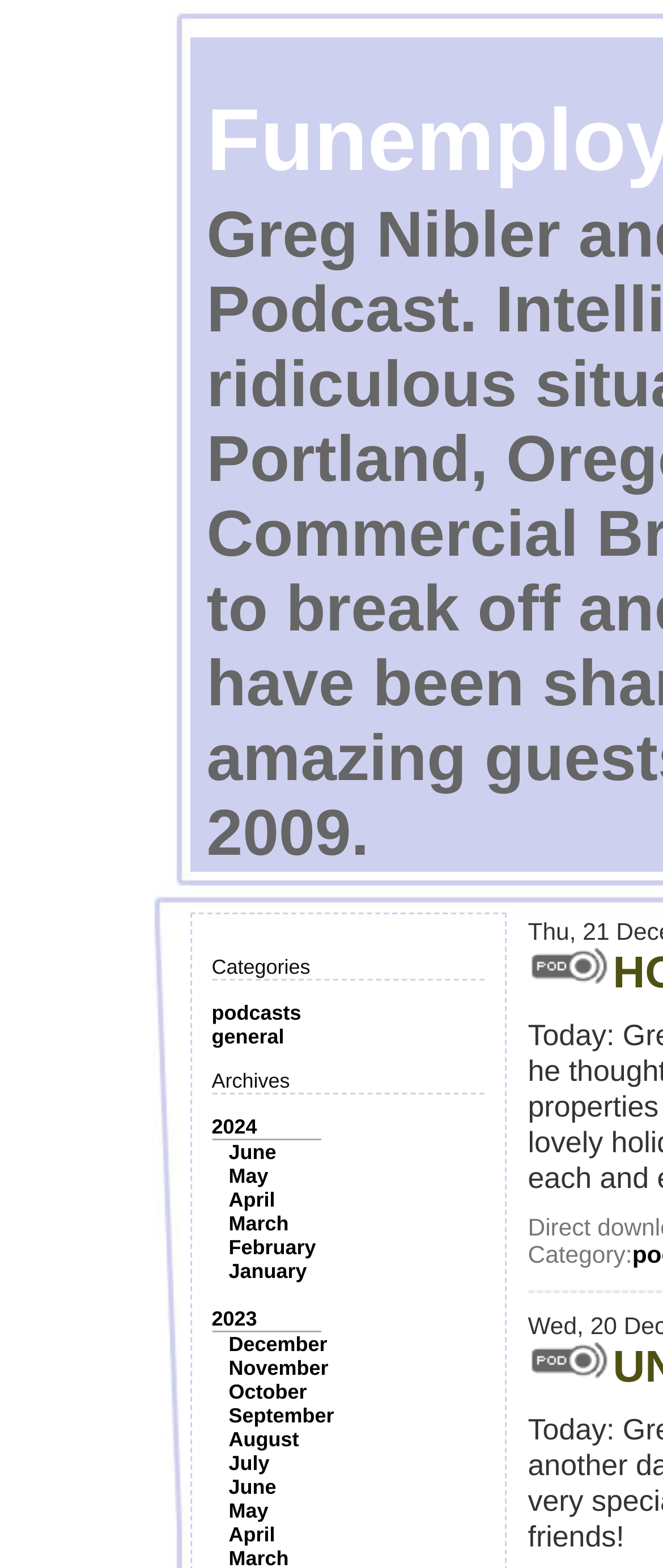Please determine the bounding box coordinates of the section I need to click to accomplish this instruction: "Add to cart".

None